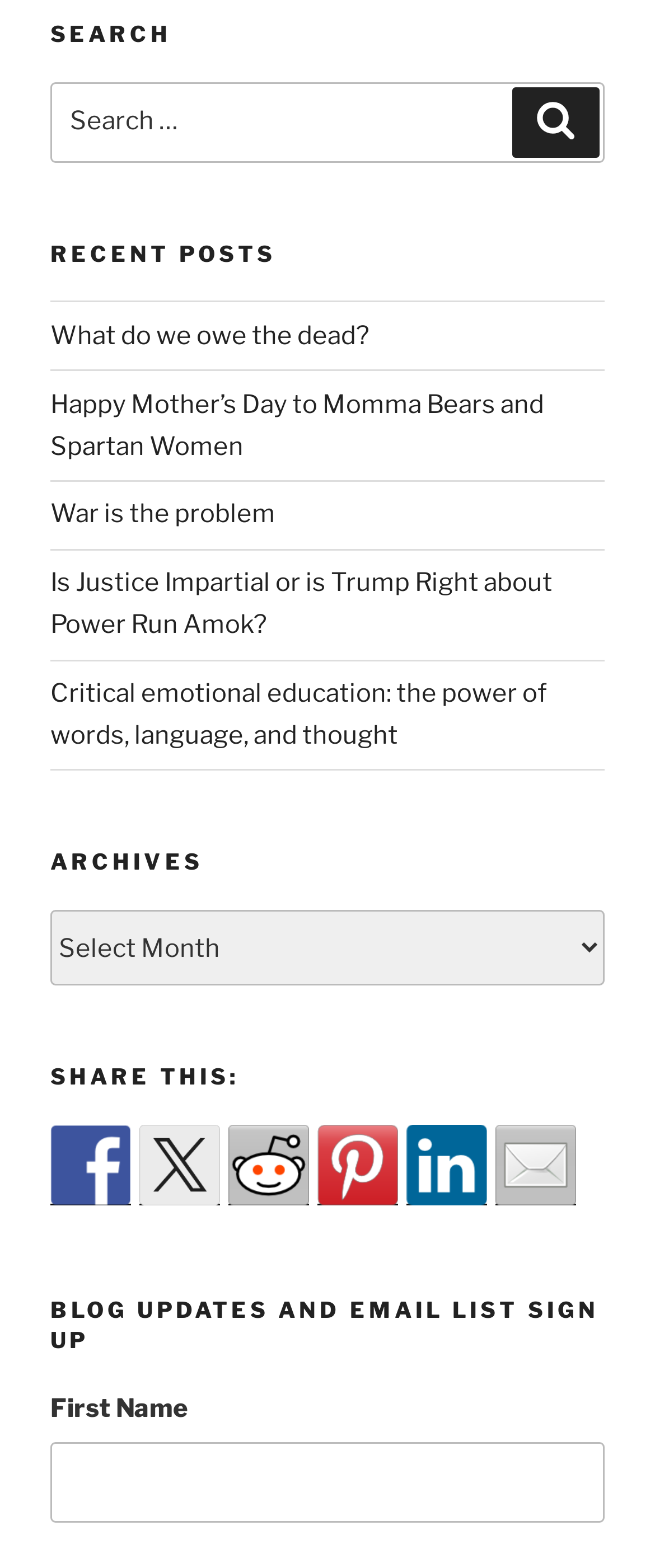Answer the following in one word or a short phrase: 
What is the field label above the first textbox?

First Name